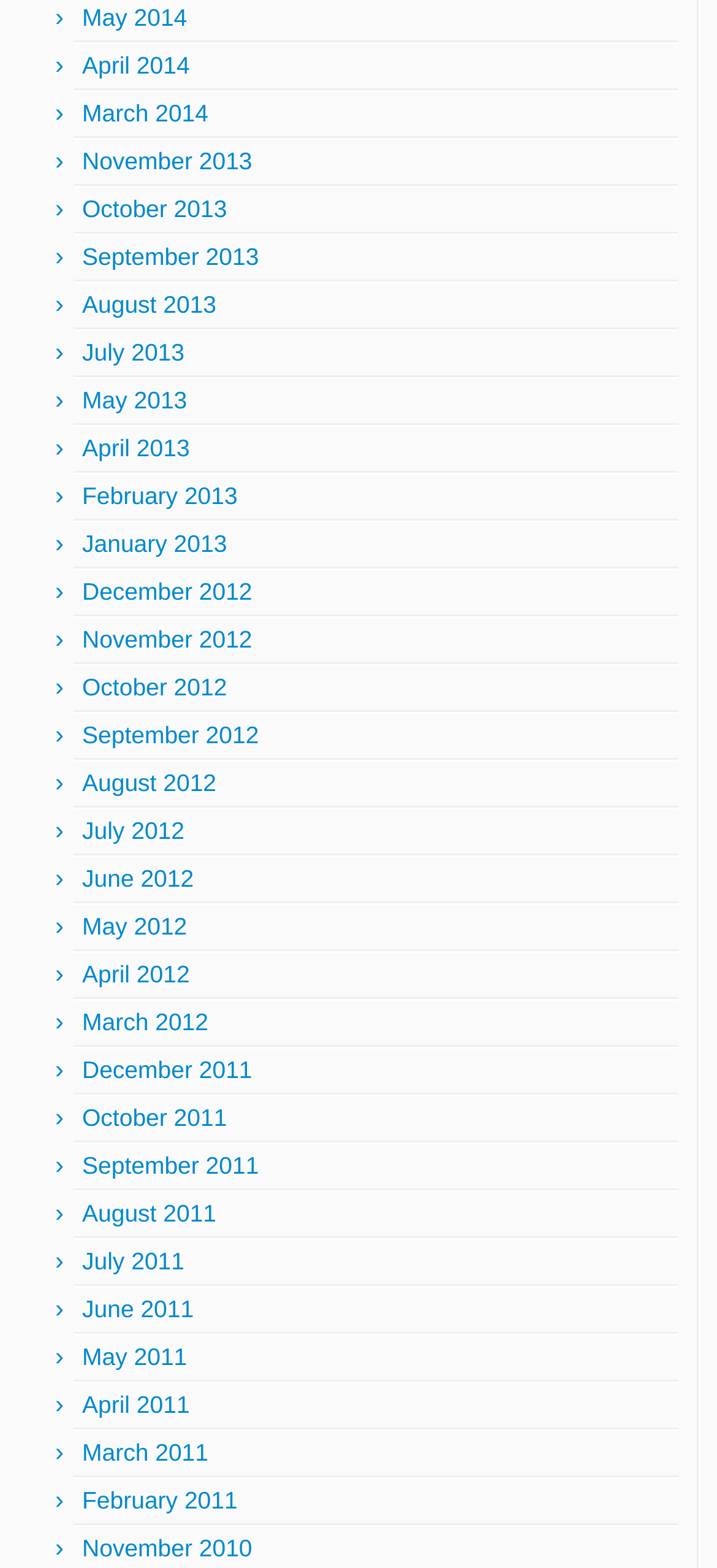Please predict the bounding box coordinates of the element's region where a click is necessary to complete the following instruction: "View May 2014 archives". The coordinates should be represented by four float numbers between 0 and 1, i.e., [left, top, right, bottom].

[0.115, 0.002, 0.261, 0.02]